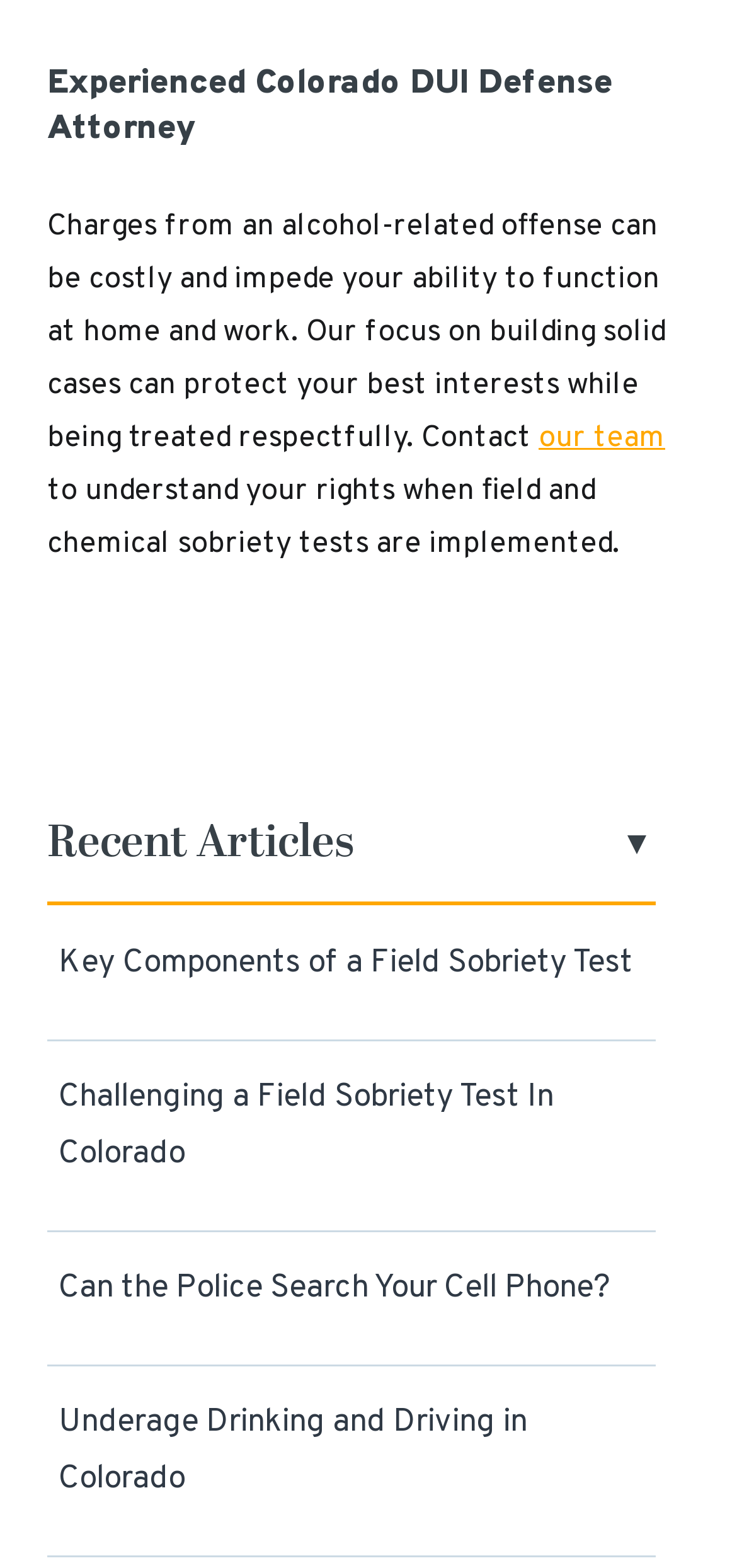Using the information shown in the image, answer the question with as much detail as possible: What is the purpose of contacting the team?

The link 'our team' is mentioned in the context of understanding one's rights when field and chemical sobriety tests are implemented, suggesting that contacting the team is for this purpose.